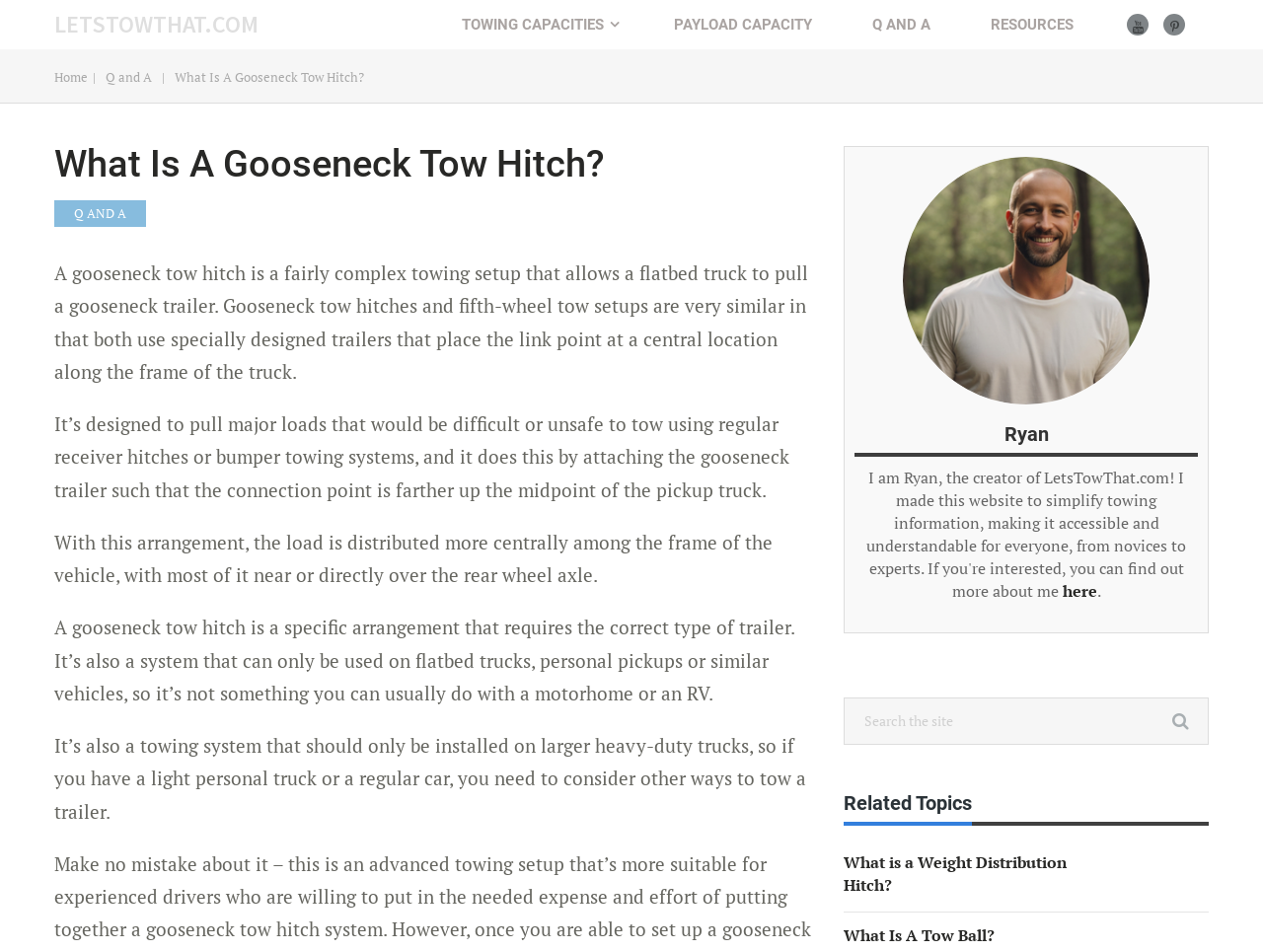What is the topic of the related topic link 'What is a Weight Distribution Hitch?'?
Using the image as a reference, answer with just one word or a short phrase.

Weight Distribution Hitch